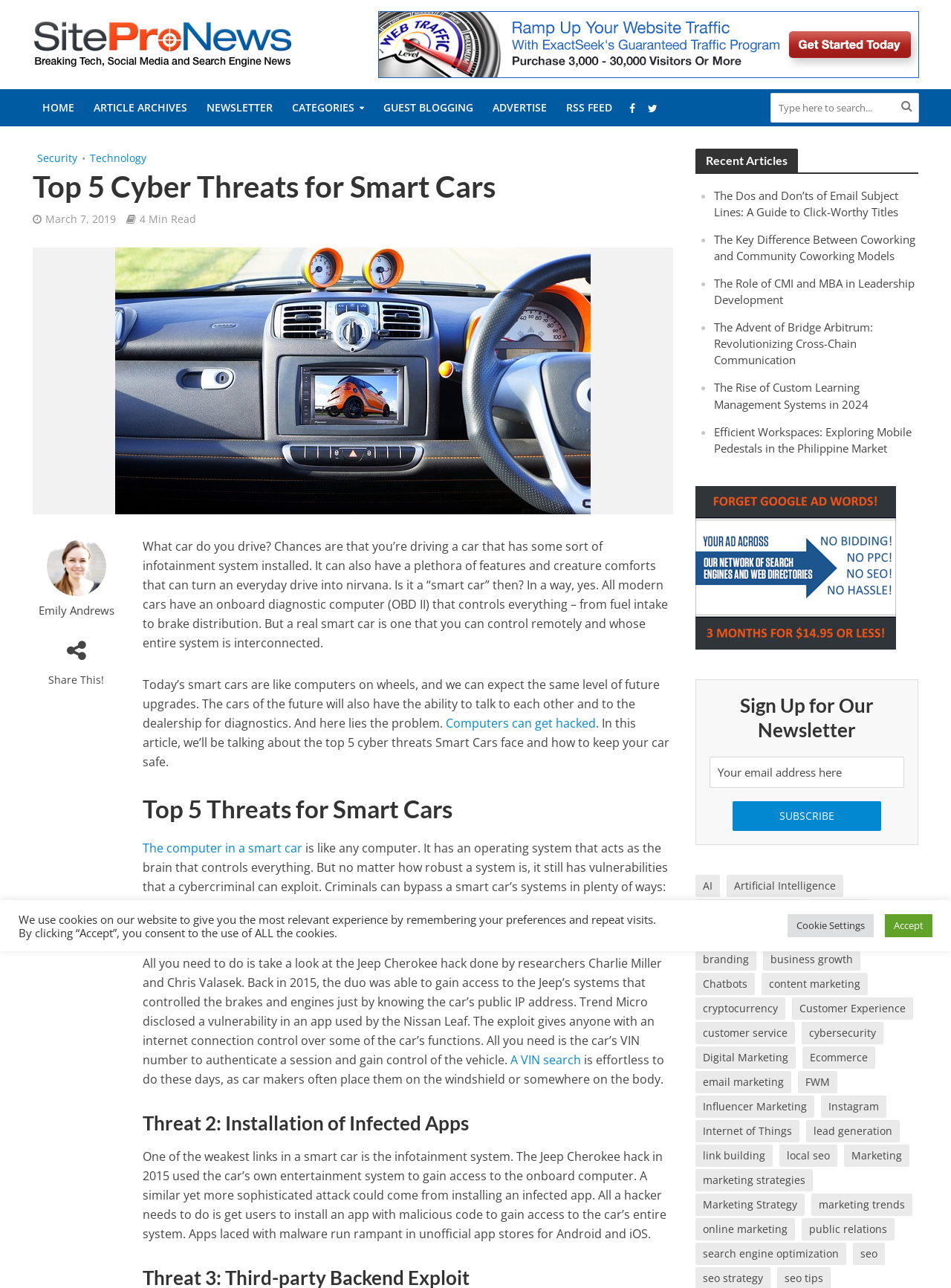What is the category of the article?
Give a detailed and exhaustive answer to the question.

I determined the answer by looking at the header section of the webpage, where it says 'Security • Technology'. This indicates that the article belongs to the 'Security' category.